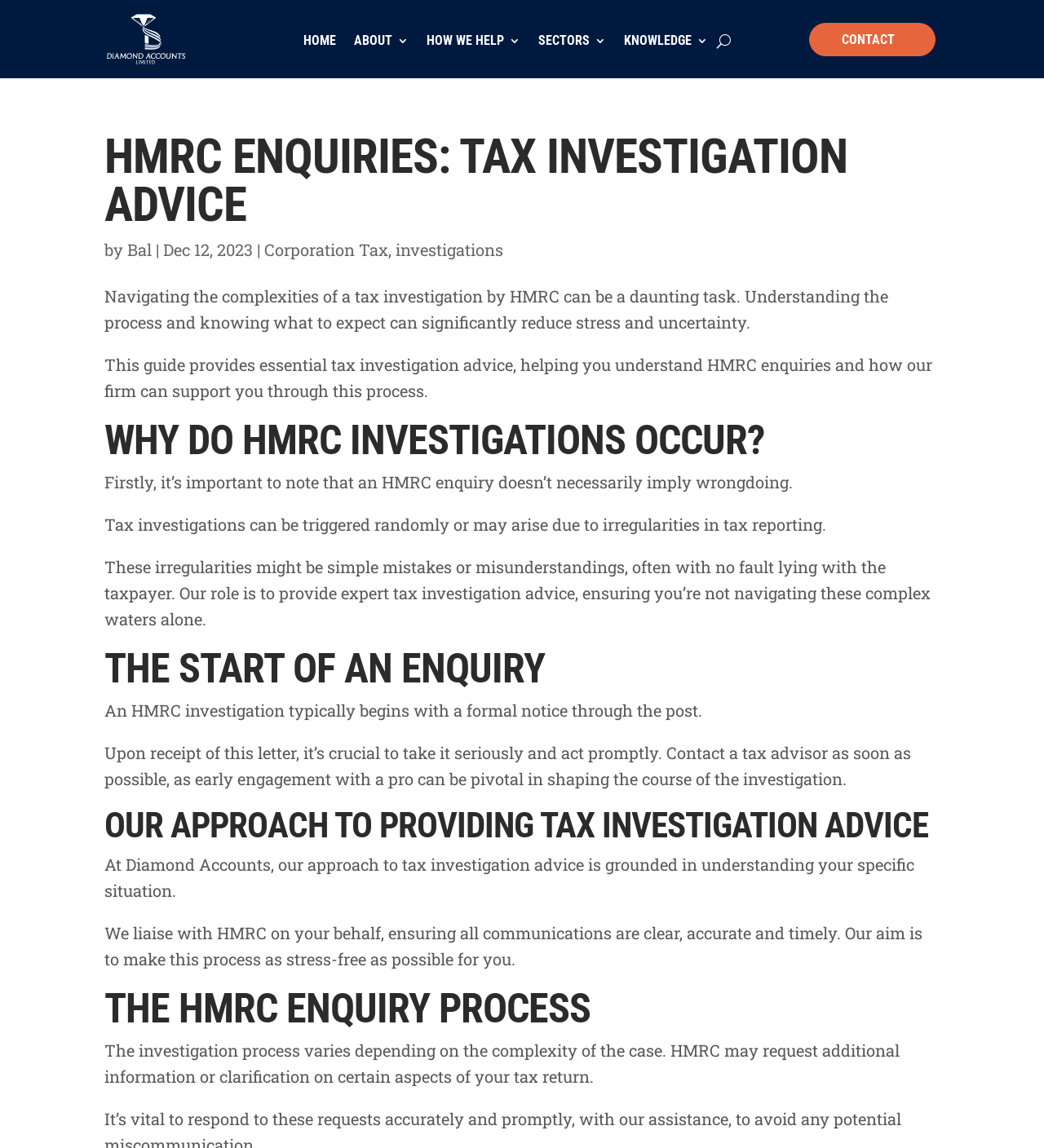Using the element description provided, determine the bounding box coordinates in the format (top-left x, top-left y, bottom-right x, bottom-right y). Ensure that all values are floating point numbers between 0 and 1. Element description: parent_node: HOME

[0.687, 0.025, 0.7, 0.046]